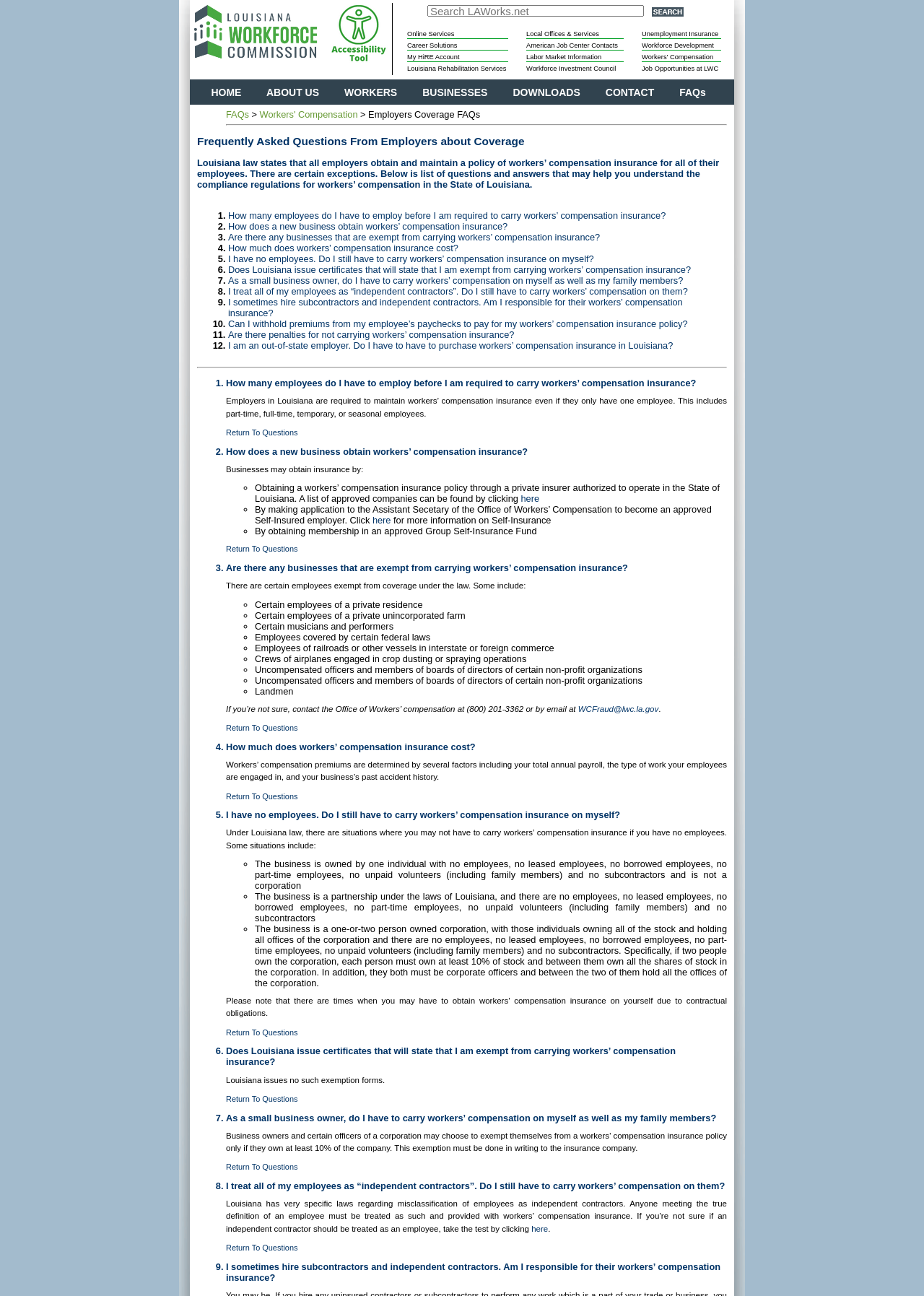Please identify the bounding box coordinates of the element I need to click to follow this instruction: "Click on the link to view Workers' Compensation FAQs".

[0.281, 0.084, 0.387, 0.092]